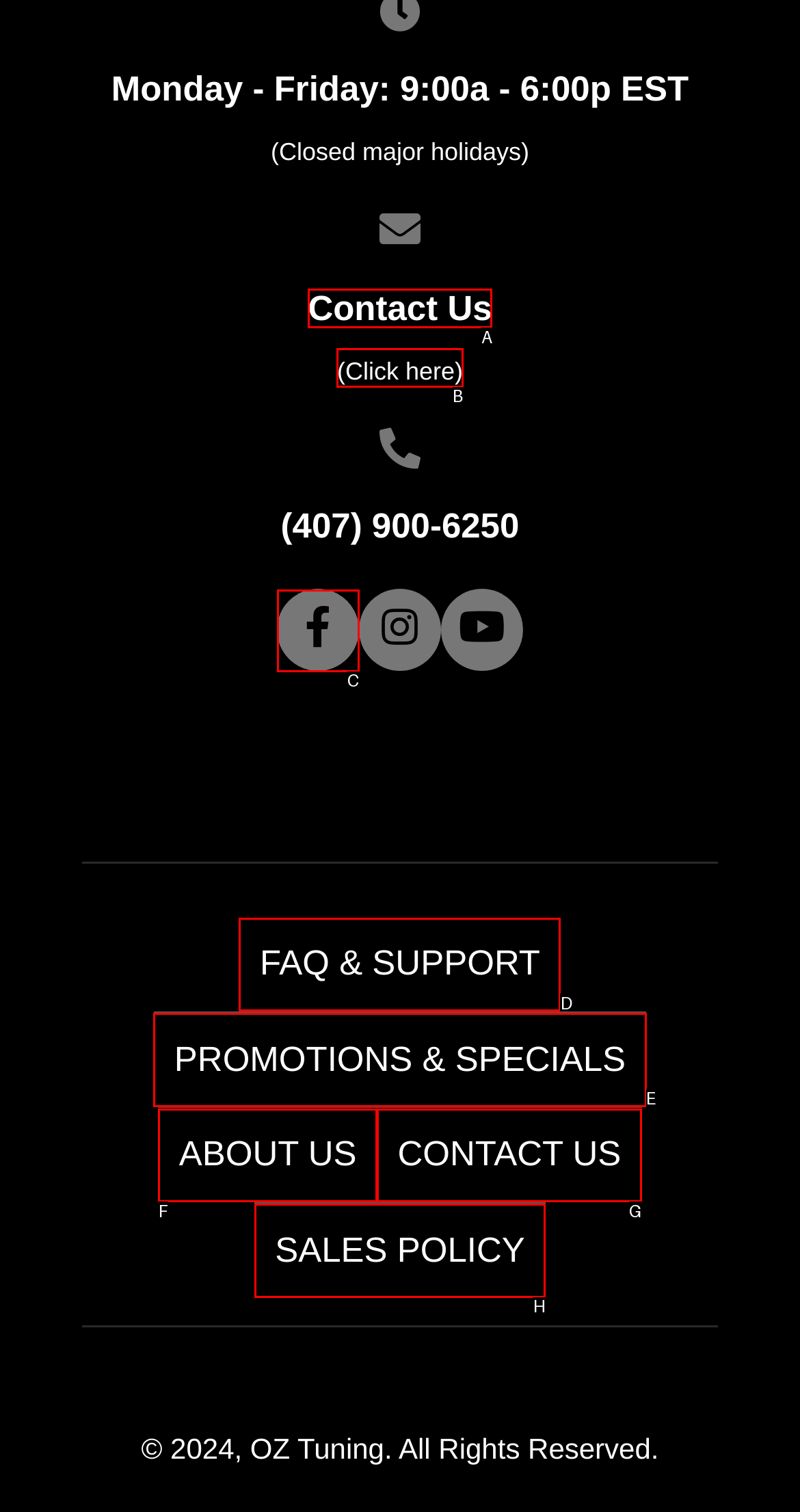Which UI element should be clicked to perform the following task: Click Contact Us? Answer with the corresponding letter from the choices.

A